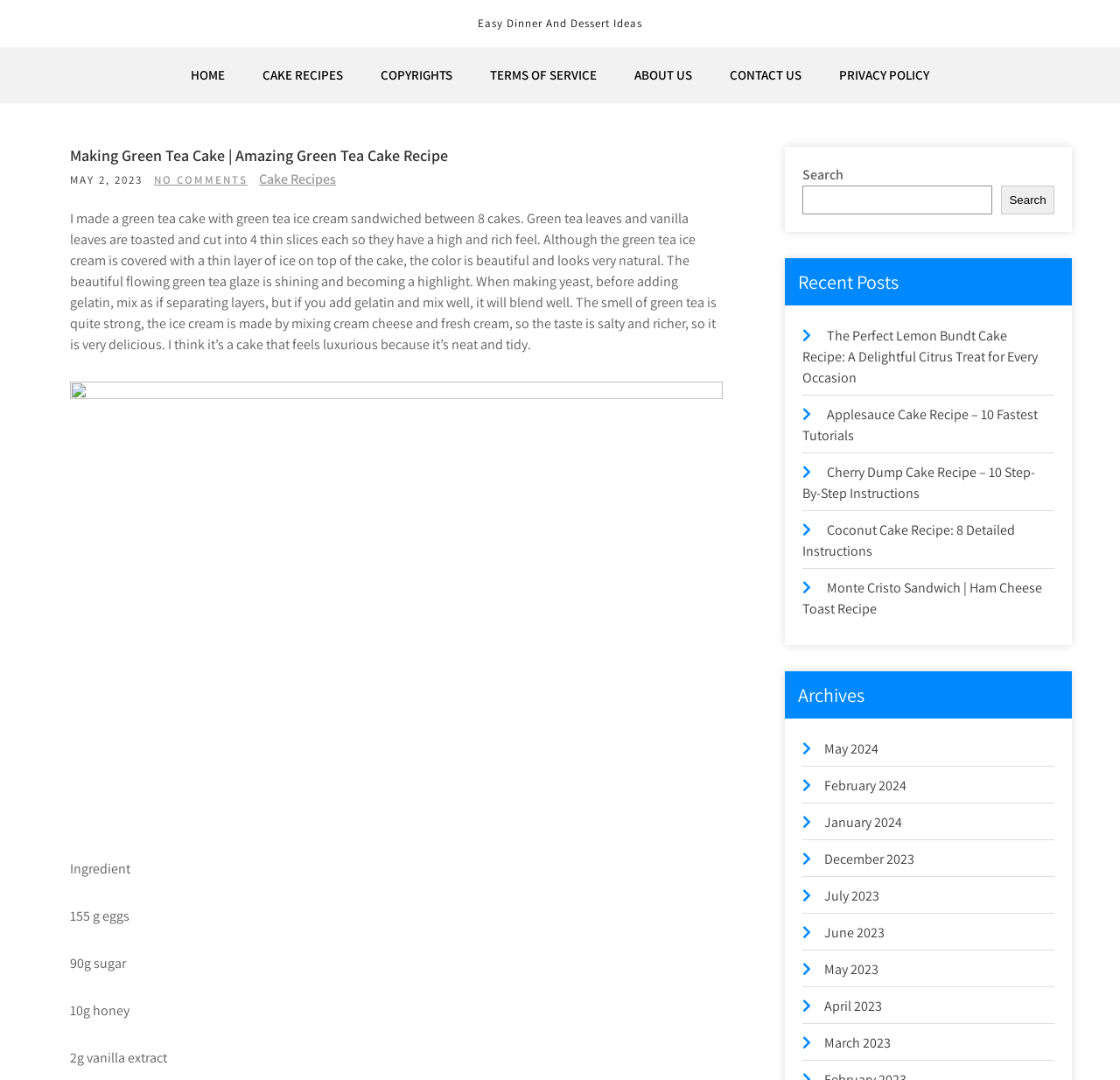Locate the bounding box coordinates of the element's region that should be clicked to carry out the following instruction: "Click HOME". The coordinates need to be four float numbers between 0 and 1, i.e., [left, top, right, bottom].

[0.155, 0.044, 0.216, 0.096]